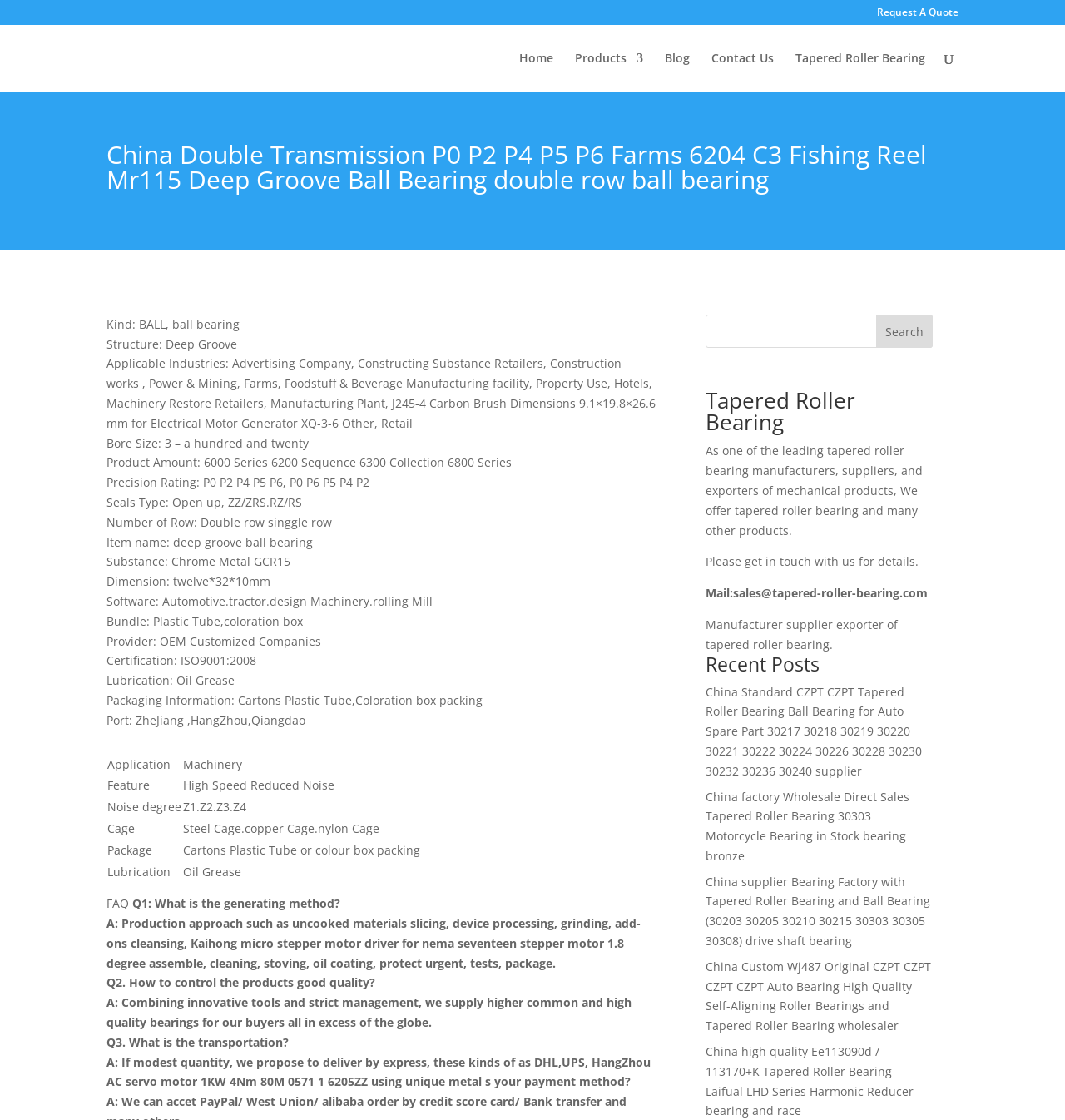Extract the bounding box of the UI element described as: "Contact Us".

[0.668, 0.047, 0.727, 0.082]